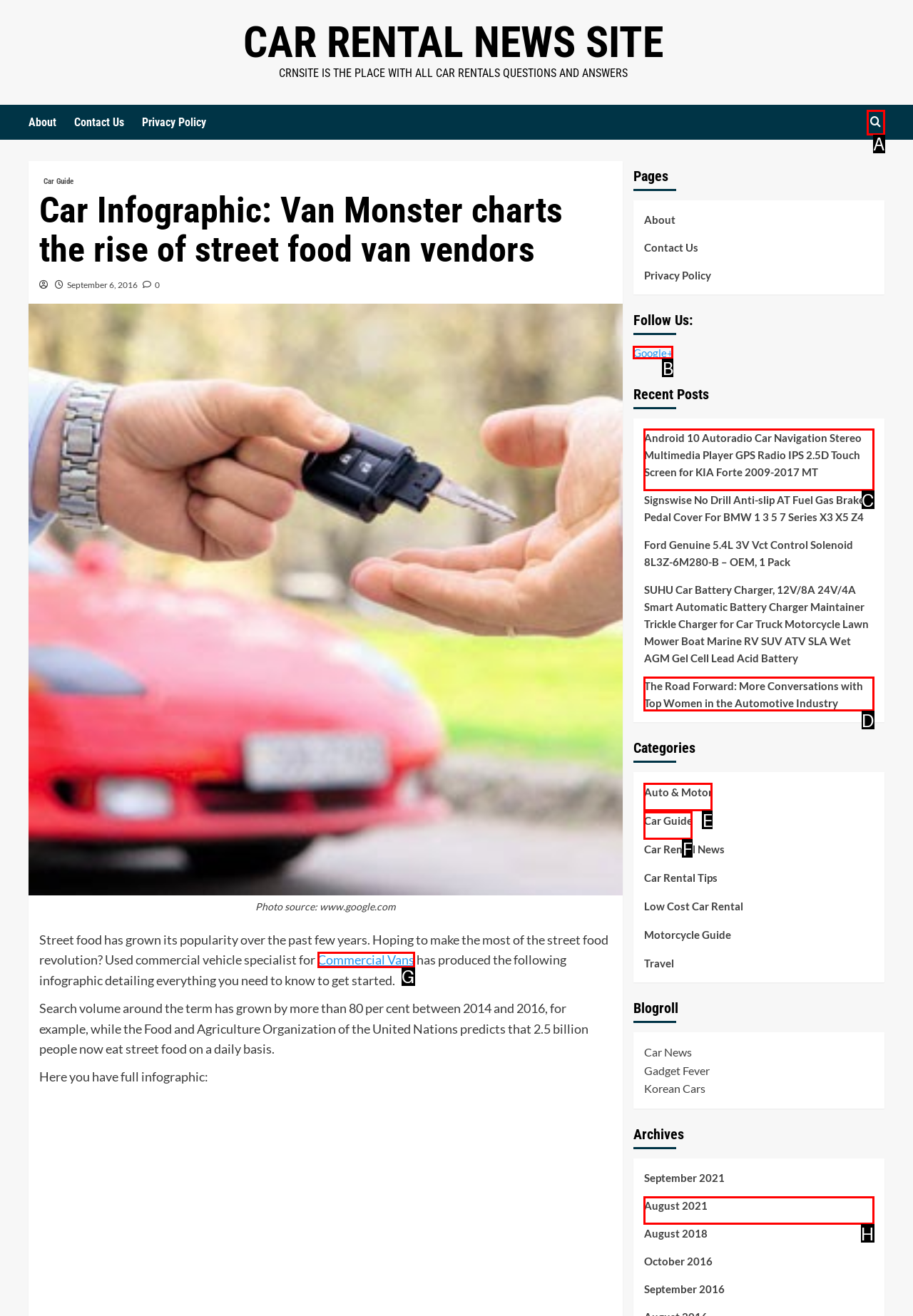Based on the given description: title="Search", identify the correct option and provide the corresponding letter from the given choices directly.

A